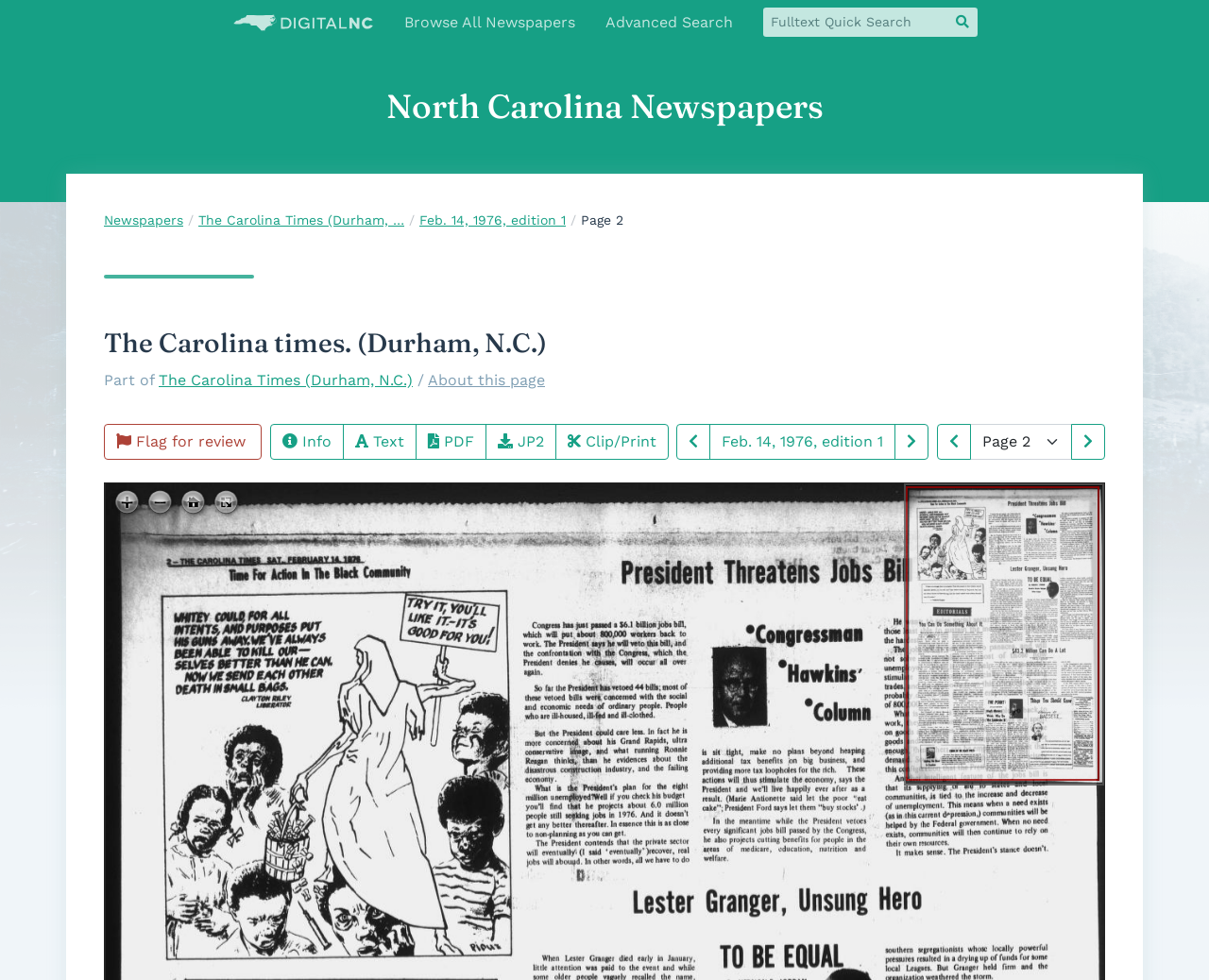Provide a thorough description of the webpage you see.

This webpage appears to be a digital archive of a newspaper, specifically the February 14, 1976 edition of The Carolina Times from Durham, North Carolina. 

At the top left corner, there is a link to skip to the main content. Next to it, there is a navigation menu with links to browse all newspapers, advanced search, and a quick search textbox with a button. 

Below the navigation menu, there is a banner with the site title "North Carolina Newspapers" and a heading with the same text. 

On the top right side, there is a breadcrumb navigation menu showing the path "Newspapers > The Carolina Times (Durham, N.C.) > Feb. 14, 1976, edition 1 > Page 2". 

Below the breadcrumb menu, there is a heading with the title of the newspaper, followed by a static text "Part of" and a link to the newspaper's about page. 

On the right side of the page, there are several groups of links and buttons. The first group is the page view toolbar with links to view the page as info, text, PDF, JP2, and clip/print. The second group is for navigating to the next or previous issue, and the third group is for navigating to the next or previous page, with a combobox to select a specific page number. 

There are also several generic buttons on the right side, including zoom in, zoom out, go home, and toggle full page, each with an accompanying image. 

The main content of the page is a canvas that takes up most of the page, displaying the scanned image of the newspaper page.